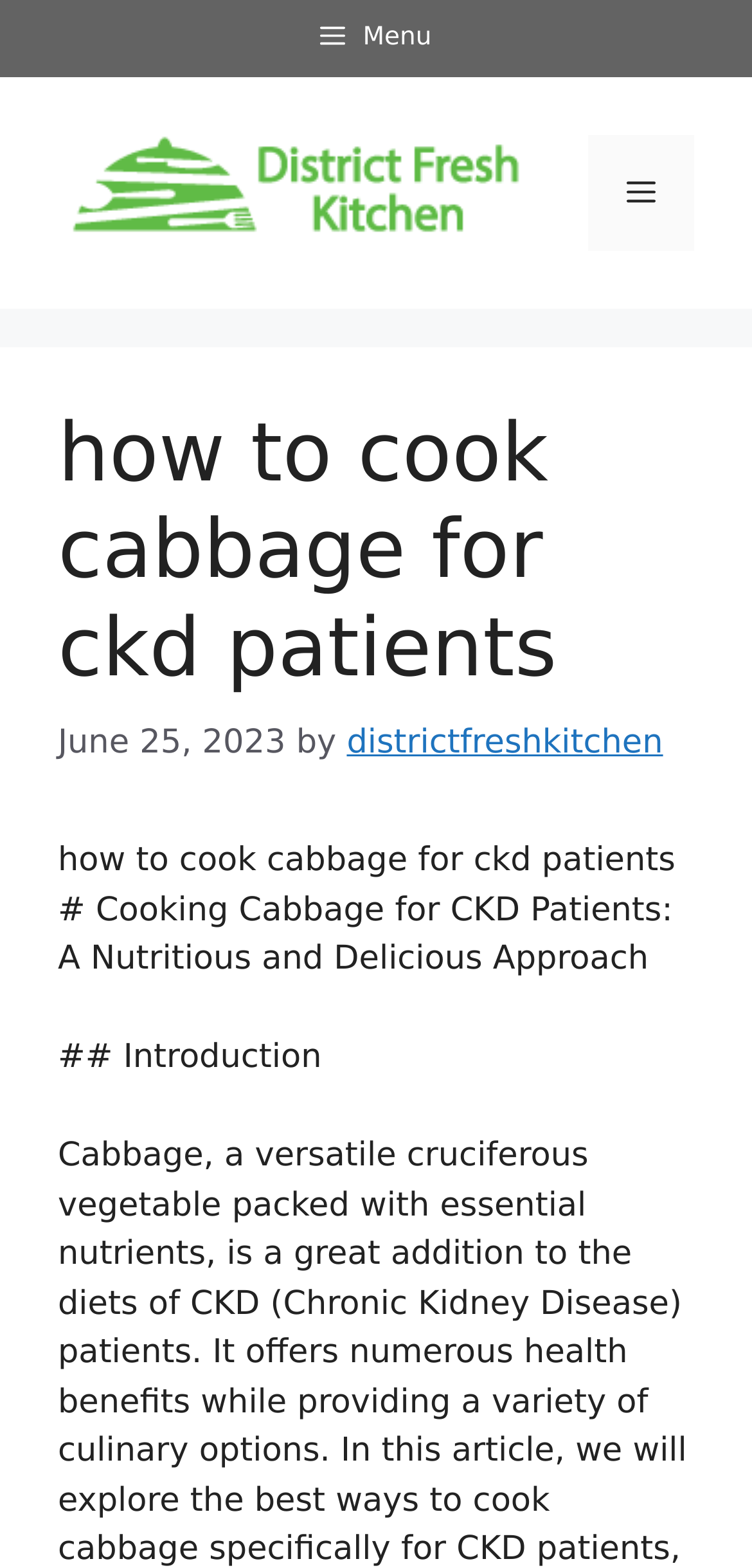Give the bounding box coordinates for this UI element: "Menu". The coordinates should be four float numbers between 0 and 1, arranged as [left, top, right, bottom].

[0.782, 0.086, 0.923, 0.16]